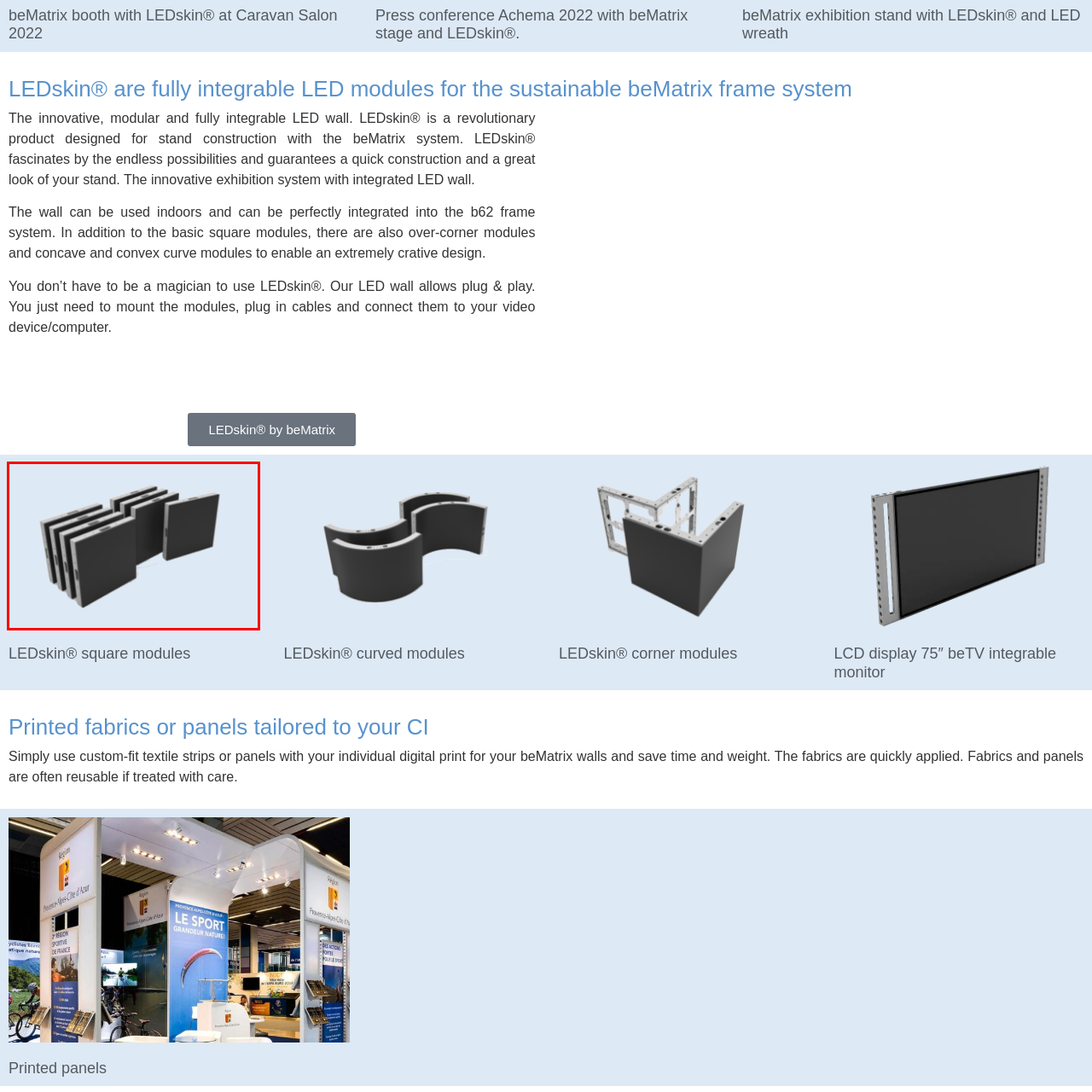Analyze the image highlighted by the red bounding box and give a one-word or phrase answer to the query: Can the LED modules be used outdoors?

Yes